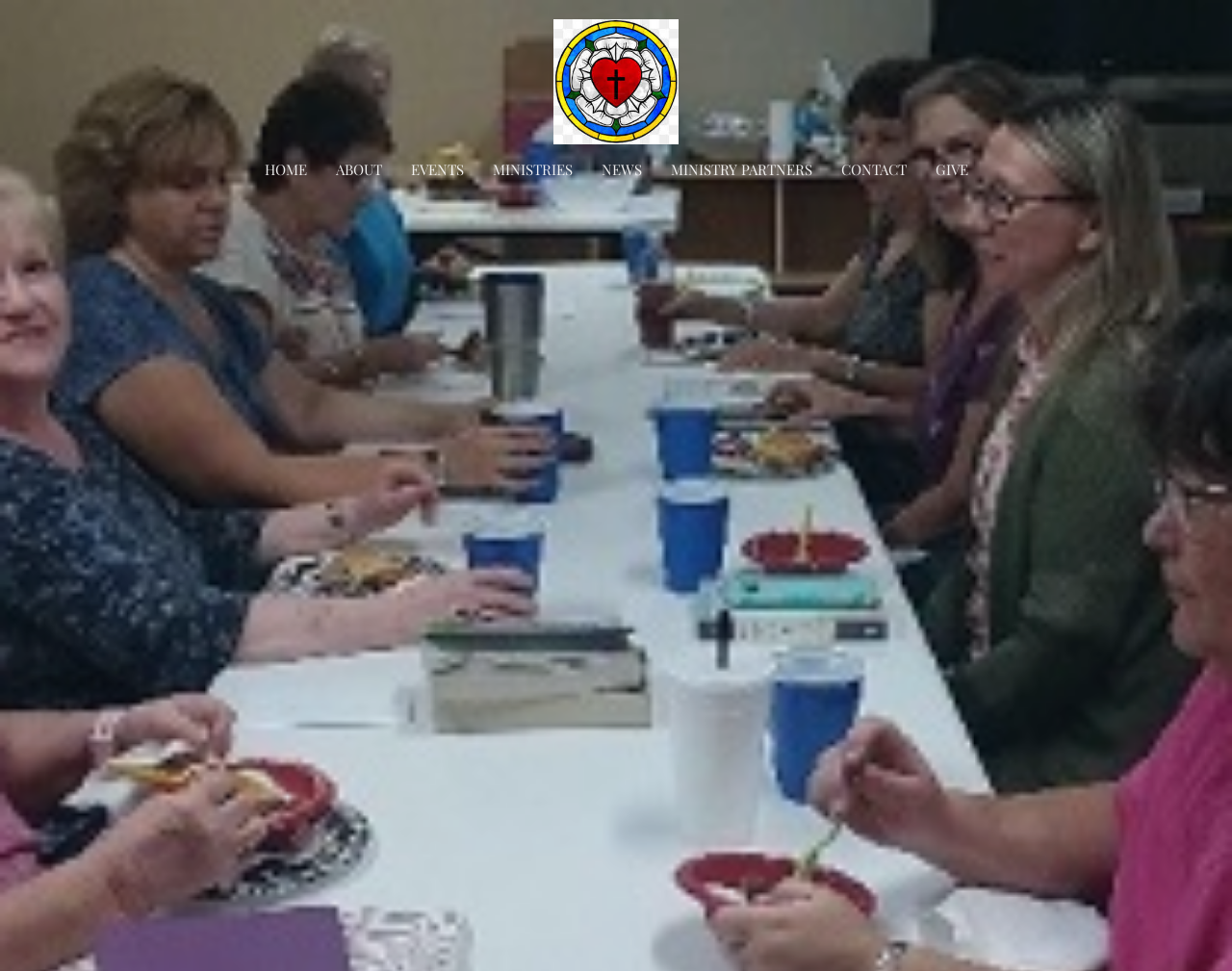Identify the bounding box coordinates of the element to click to follow this instruction: 'explore ministries'. Ensure the coordinates are four float values between 0 and 1, provided as [left, top, right, bottom].

[0.4, 0.159, 0.464, 0.192]